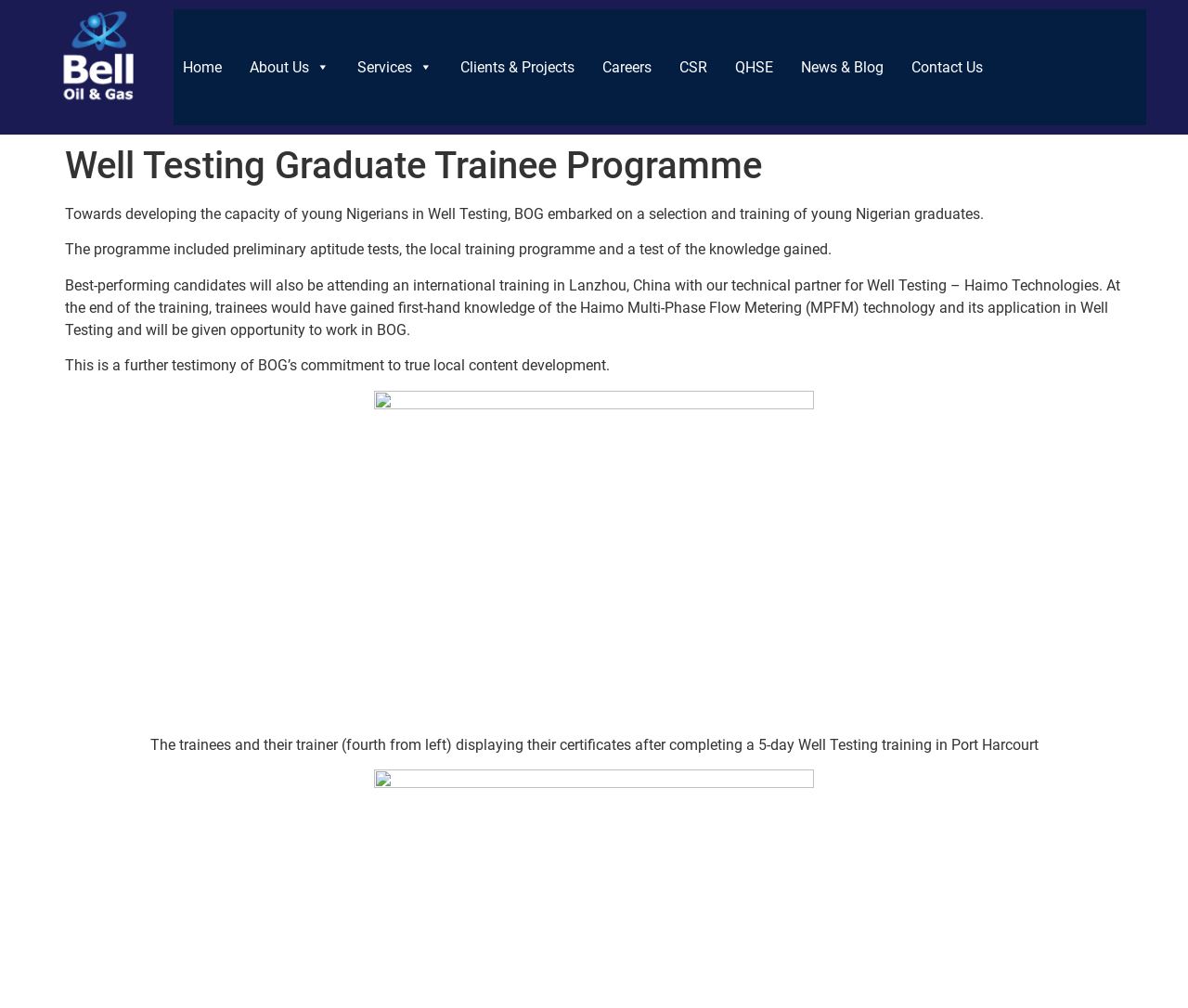What is the purpose of the graduate trainee programme?
Refer to the image and provide a one-word or short phrase answer.

Developing the capacity of young Nigerians in Well Testing